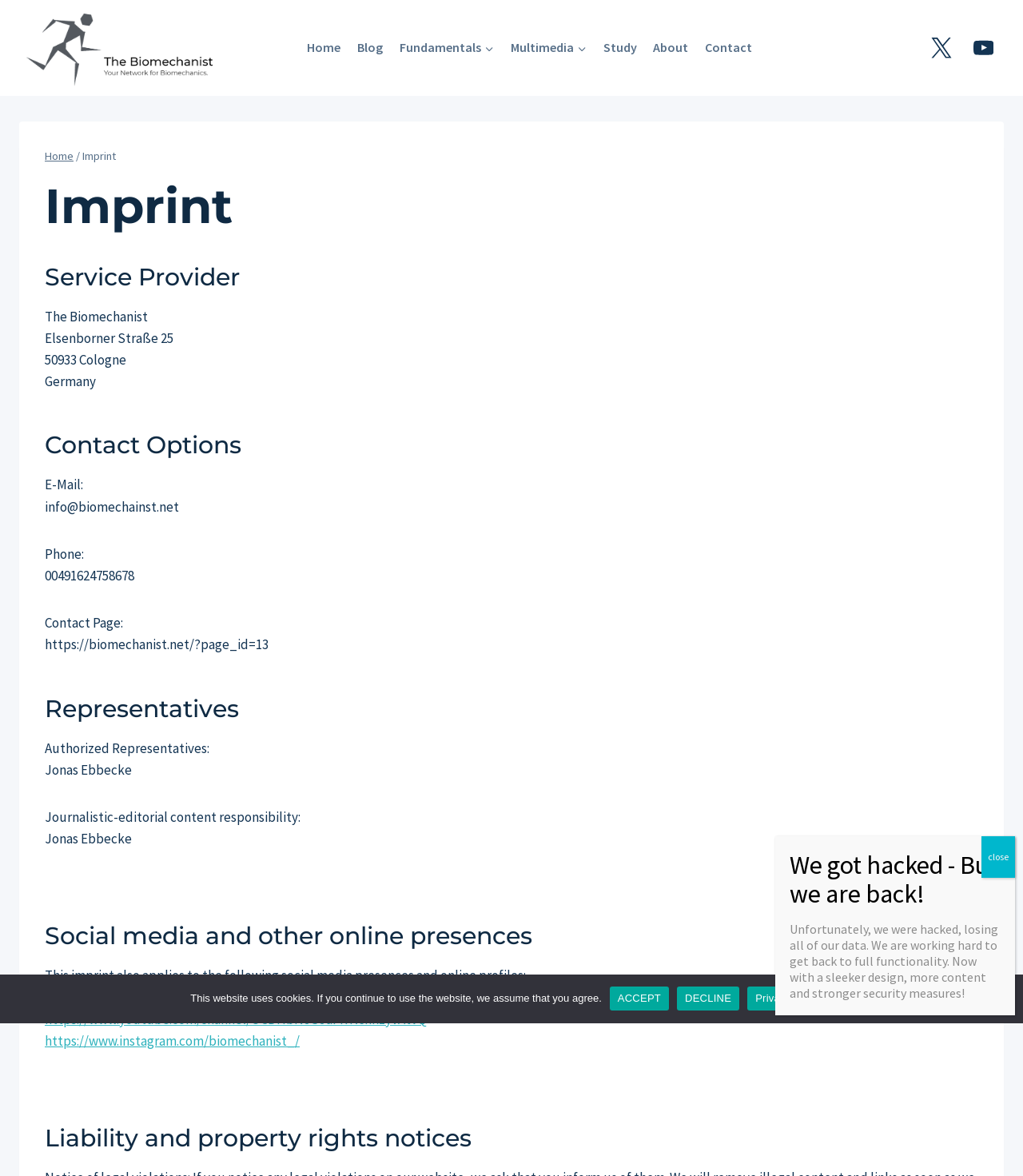Respond with a single word or short phrase to the following question: 
What is the phone number of The Biomechanist?

00491624758678